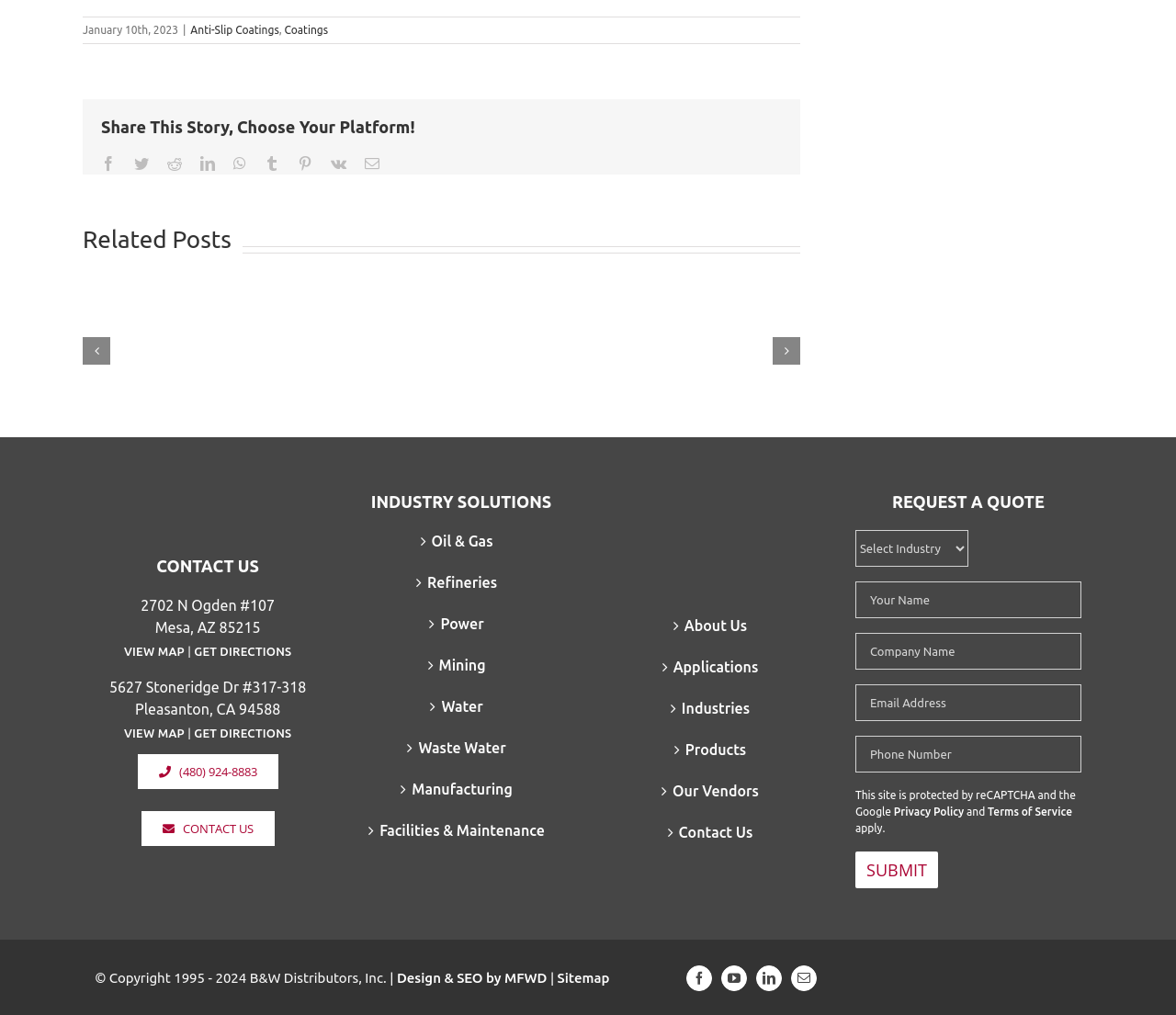What is the purpose of the 'REQUEST A QUOTE' section?
Analyze the image and provide a thorough answer to the question.

The 'REQUEST A QUOTE' section is located at the bottom of the webpage and provides a call-to-action for users to request a quote for the company's products or services.